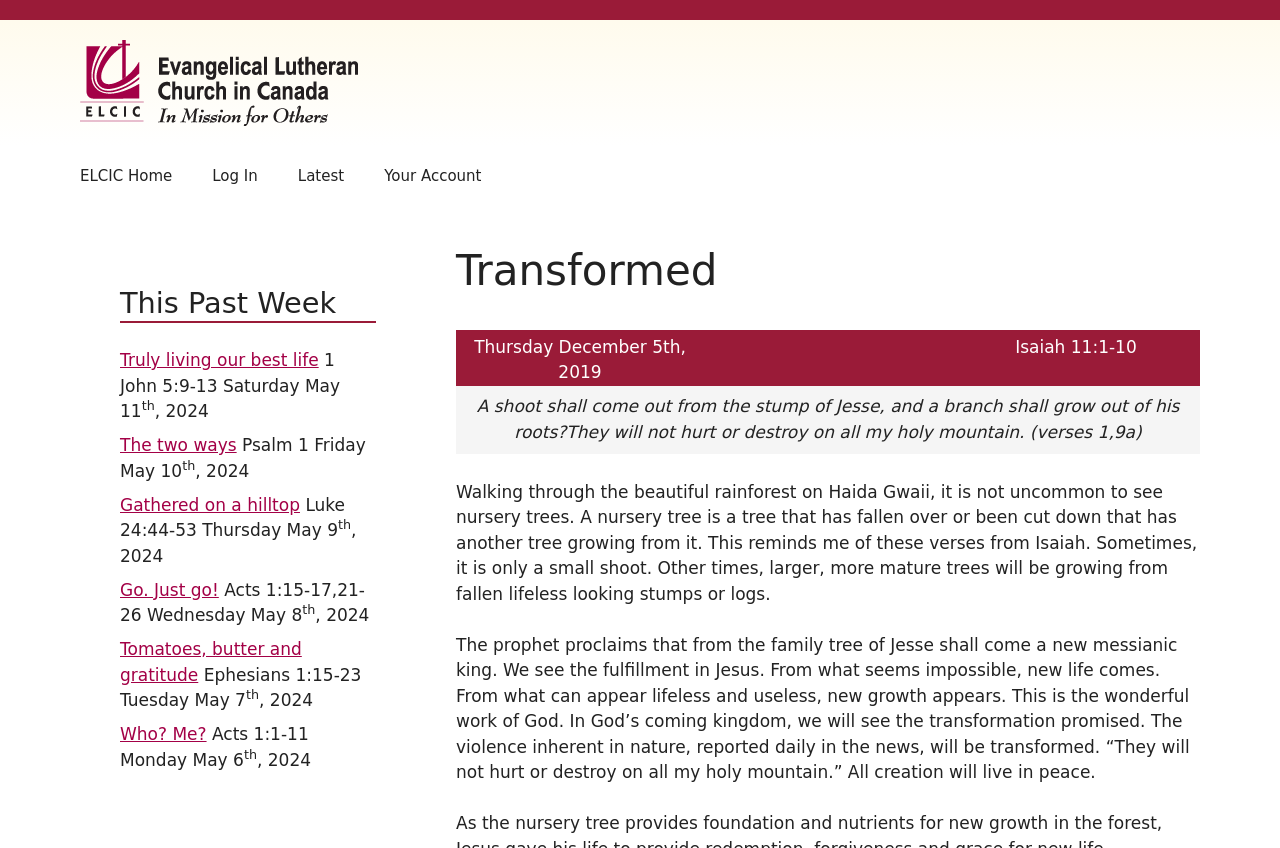Calculate the bounding box coordinates for the UI element based on the following description: "Buy From Amazon". Ensure the coordinates are four float numbers between 0 and 1, i.e., [left, top, right, bottom].

None